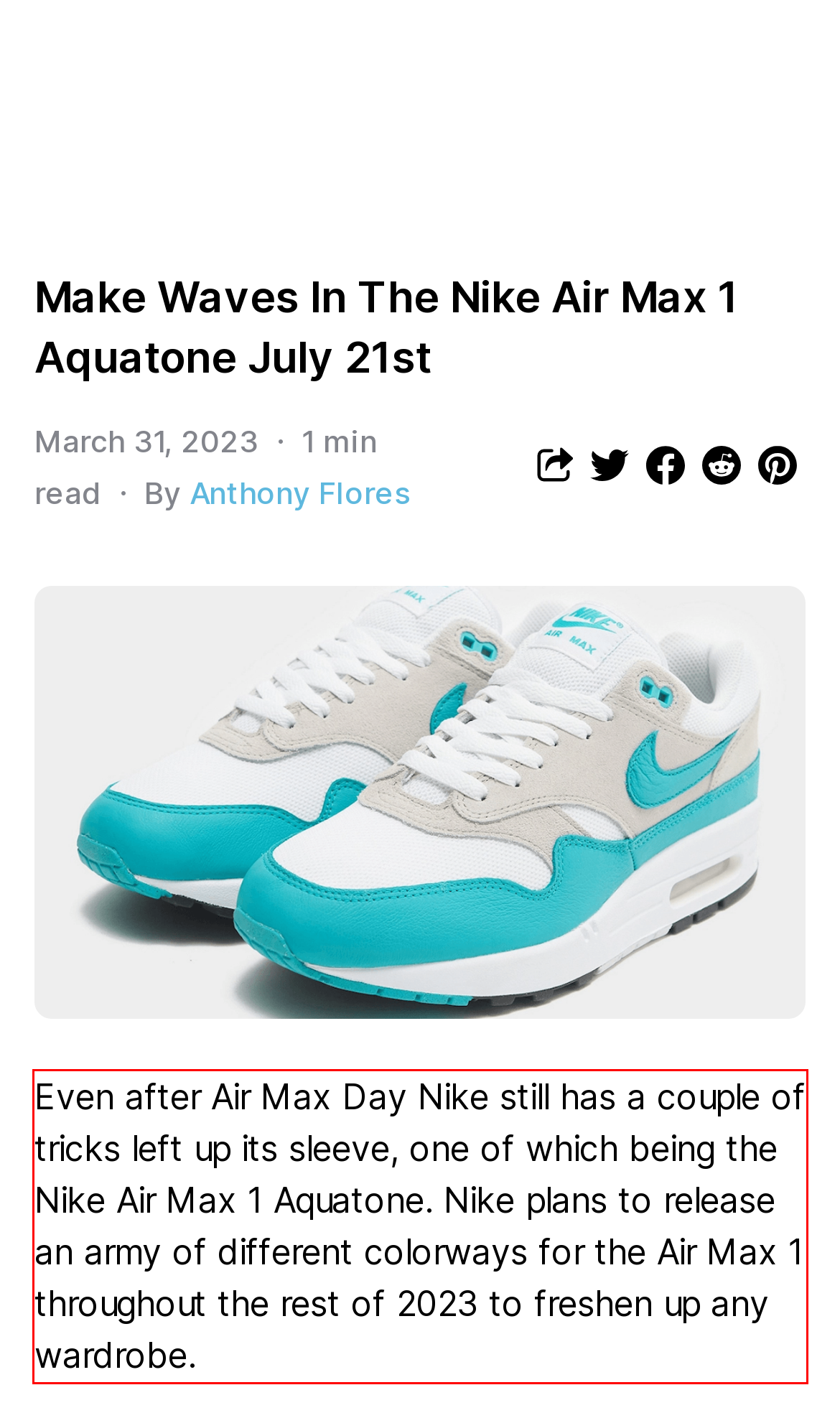You are presented with a webpage screenshot featuring a red bounding box. Perform OCR on the text inside the red bounding box and extract the content.

Even after Air Max Day Nike still has a couple of tricks left up its sleeve, one of which being the Nike Air Max 1 Aquatone. Nike plans to release an army of different colorways for the Air Max 1 throughout the rest of 2023 to freshen up any wardrobe.